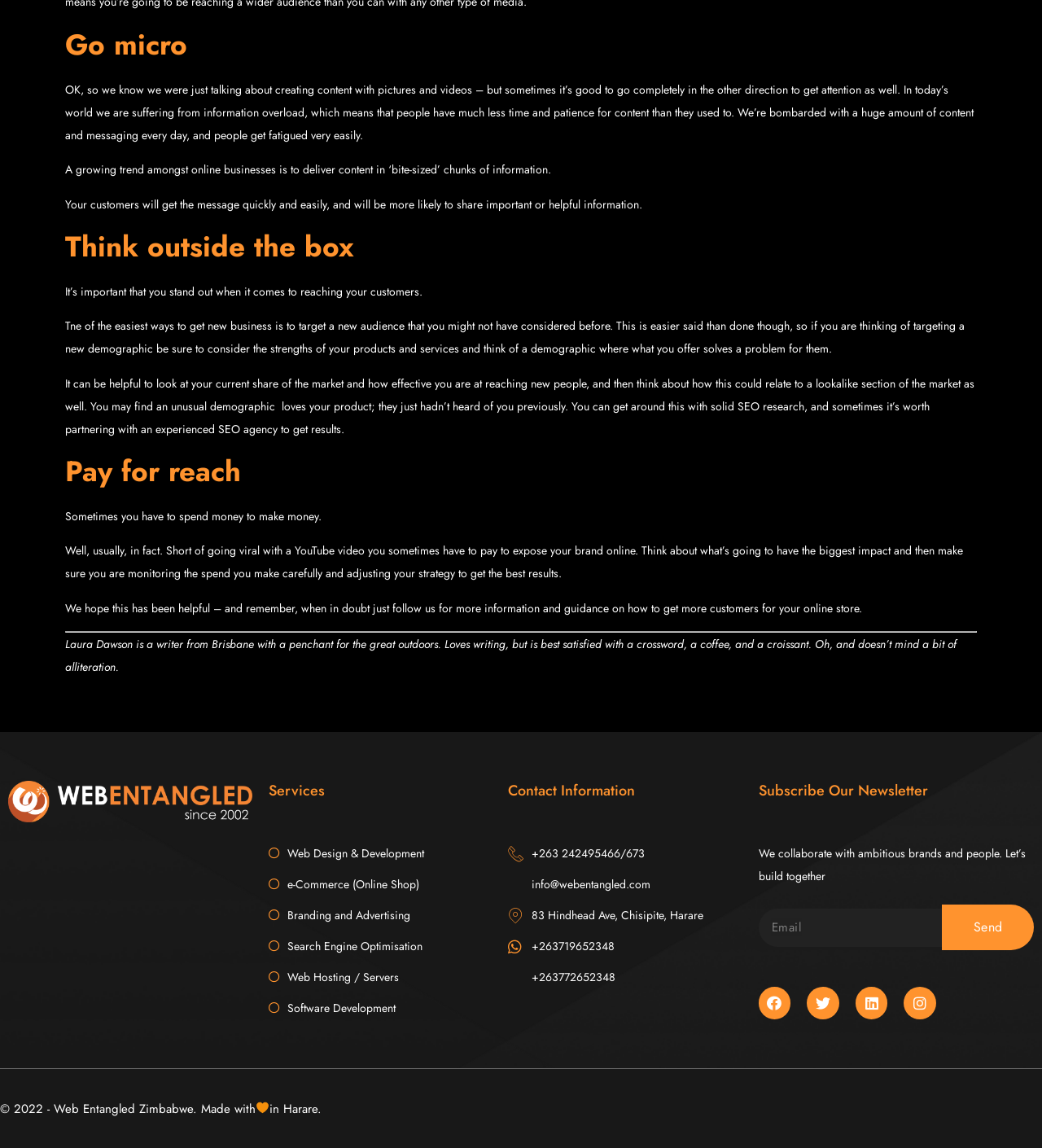Based on the element description "parent_node: Email name="form_fields[email]" placeholder="Email"", predict the bounding box coordinates of the UI element.

[0.728, 0.791, 0.904, 0.825]